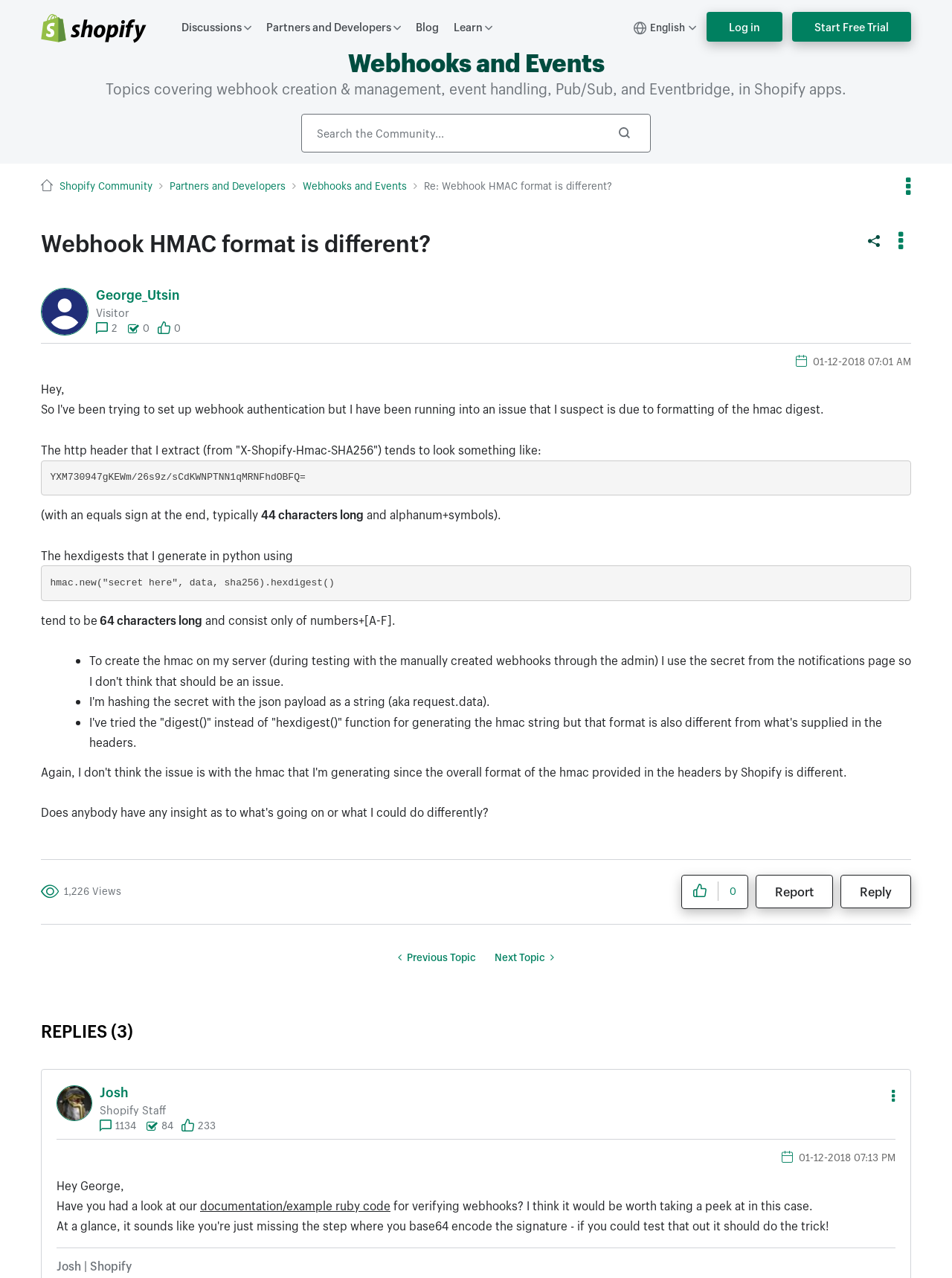Identify the bounding box coordinates of the area that should be clicked in order to complete the given instruction: "Log in to the website". The bounding box coordinates should be four float numbers between 0 and 1, i.e., [left, top, right, bottom].

[0.742, 0.009, 0.822, 0.033]